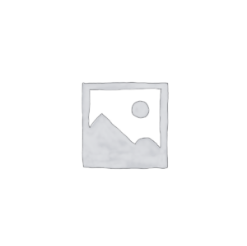Illustrate the image with a detailed caption.

The image is a placeholder graphic representing a product, positioned within the "RELATED PRODUCTS" section of a webpage. This section prominently features various beverages, including a 'Limca Soft Drink' and a 'Red Bull Energy Drink.' The placeholder signifies that an image was intended to be displayed, likely indicating another drink or product that is part of the offerings. Surrounding this image are options such as "Add to cart," which suggests a call to action for the user to purchase these related items. The layout emphasizes a variety of beverage choices available on the platform, inviting users to explore and engage with the products.